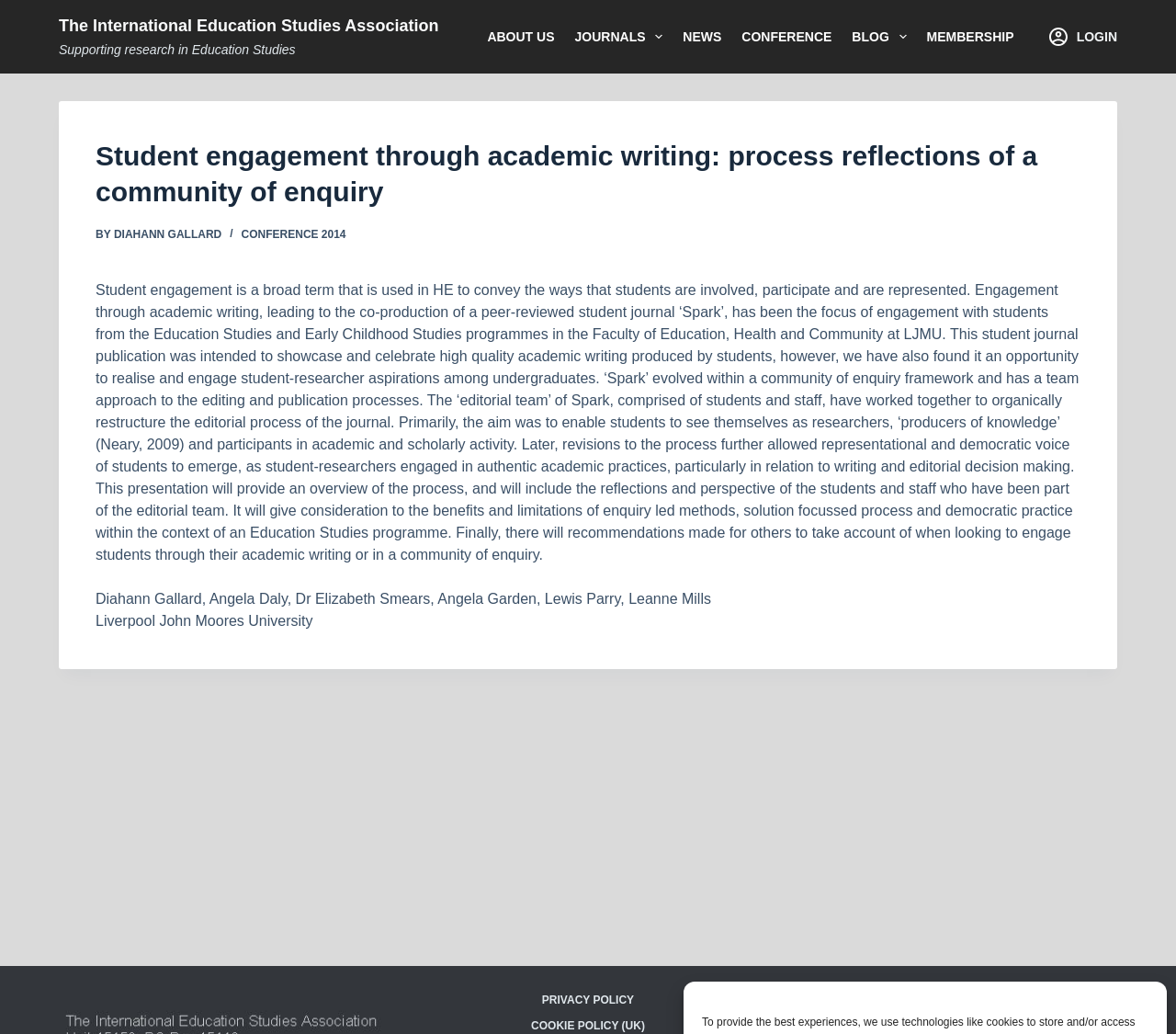Please identify the bounding box coordinates of the region to click in order to complete the given instruction: "View the 'NEWS' section". The coordinates should be four float numbers between 0 and 1, i.e., [left, top, right, bottom].

[0.572, 0.0, 0.622, 0.071]